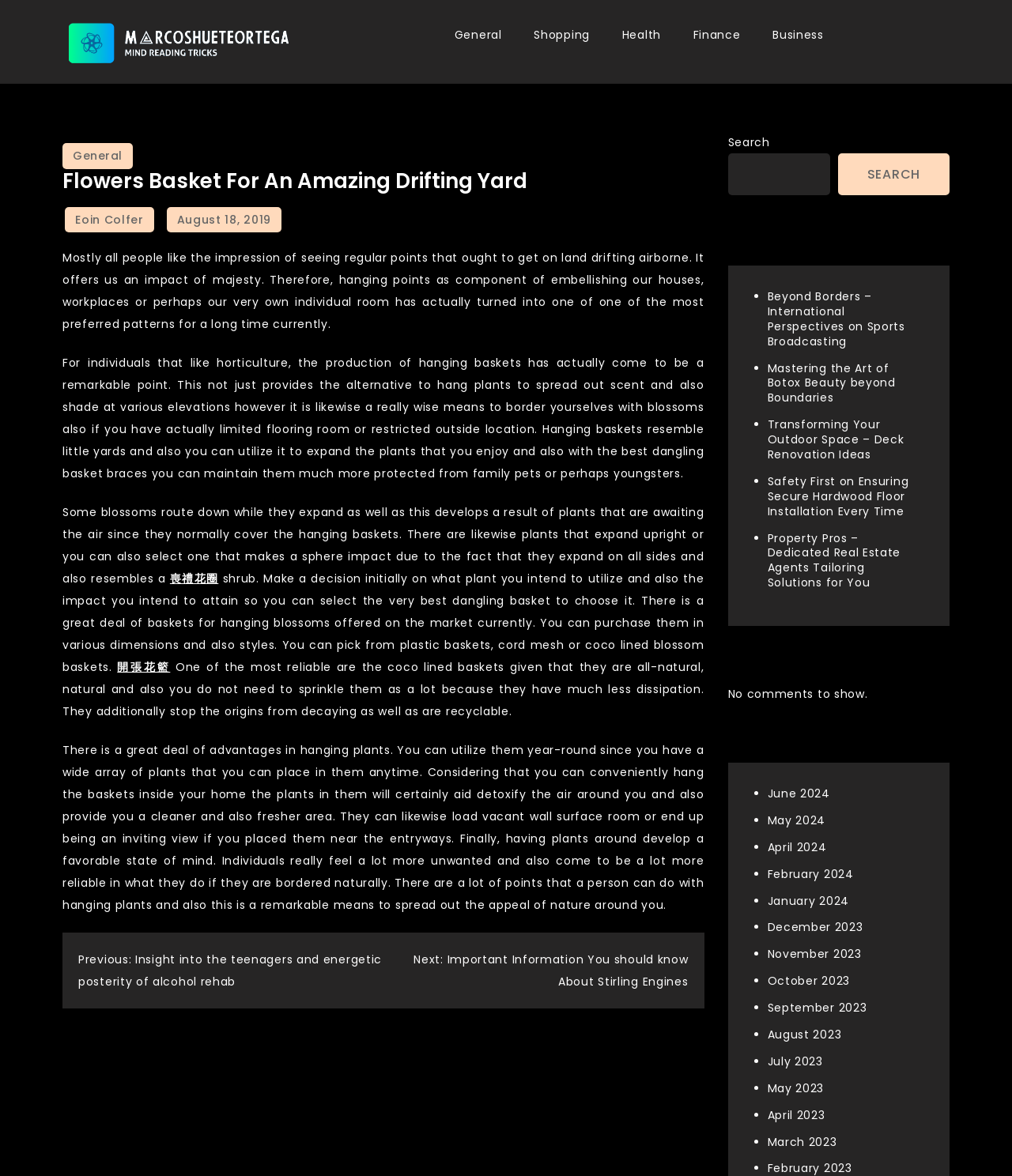Determine the heading of the webpage and extract its text content.

Flowers Basket For An Amazing Drifting Yard